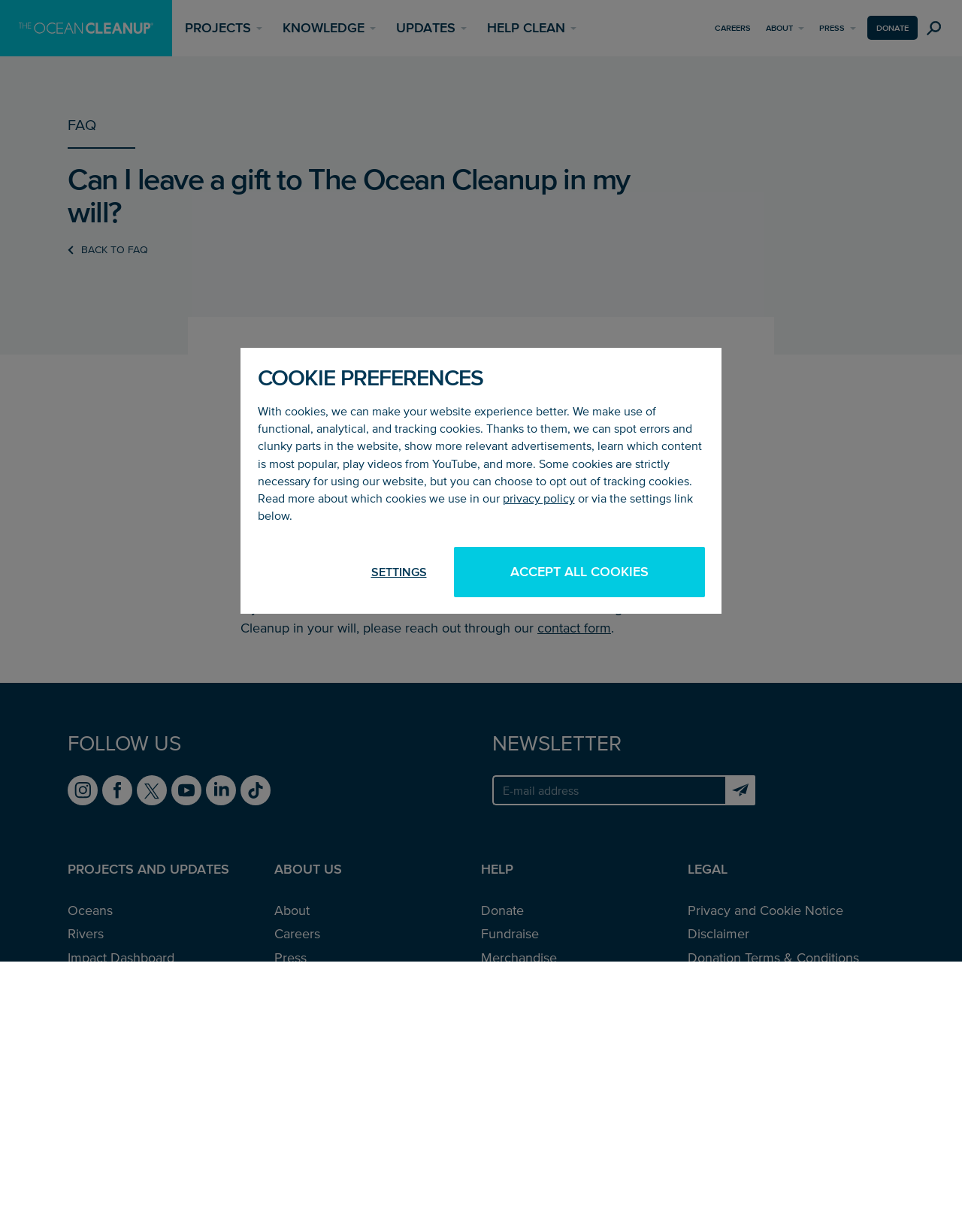Find the bounding box coordinates for the area that must be clicked to perform this action: "Click the 'SETTINGS' button".

[0.381, 0.444, 0.448, 0.485]